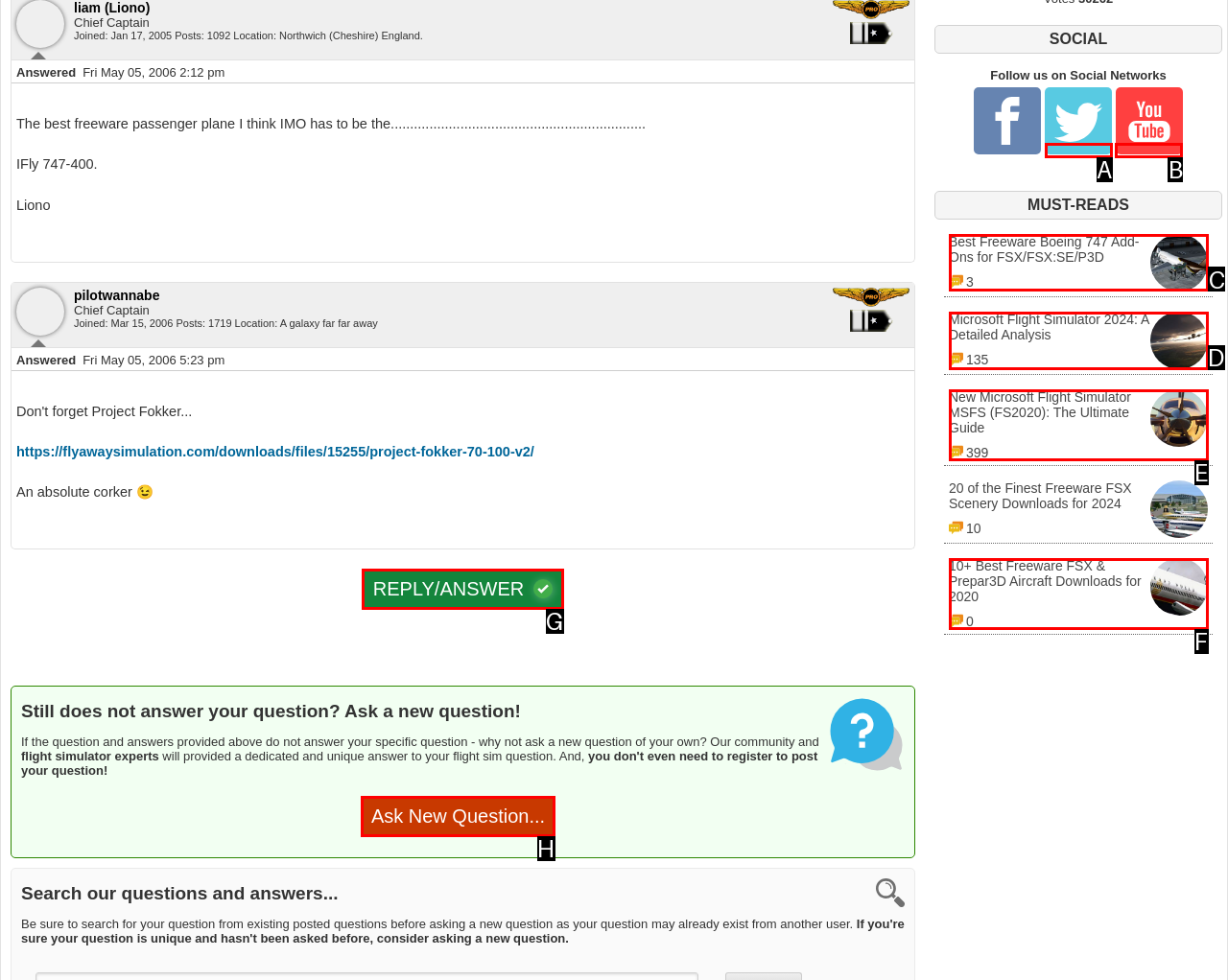Please indicate which HTML element should be clicked to fulfill the following task: View the 'Best Freeware Boeing 747 Add-Ons for FSX/FSX:SE/P3D' article. Provide the letter of the selected option.

C